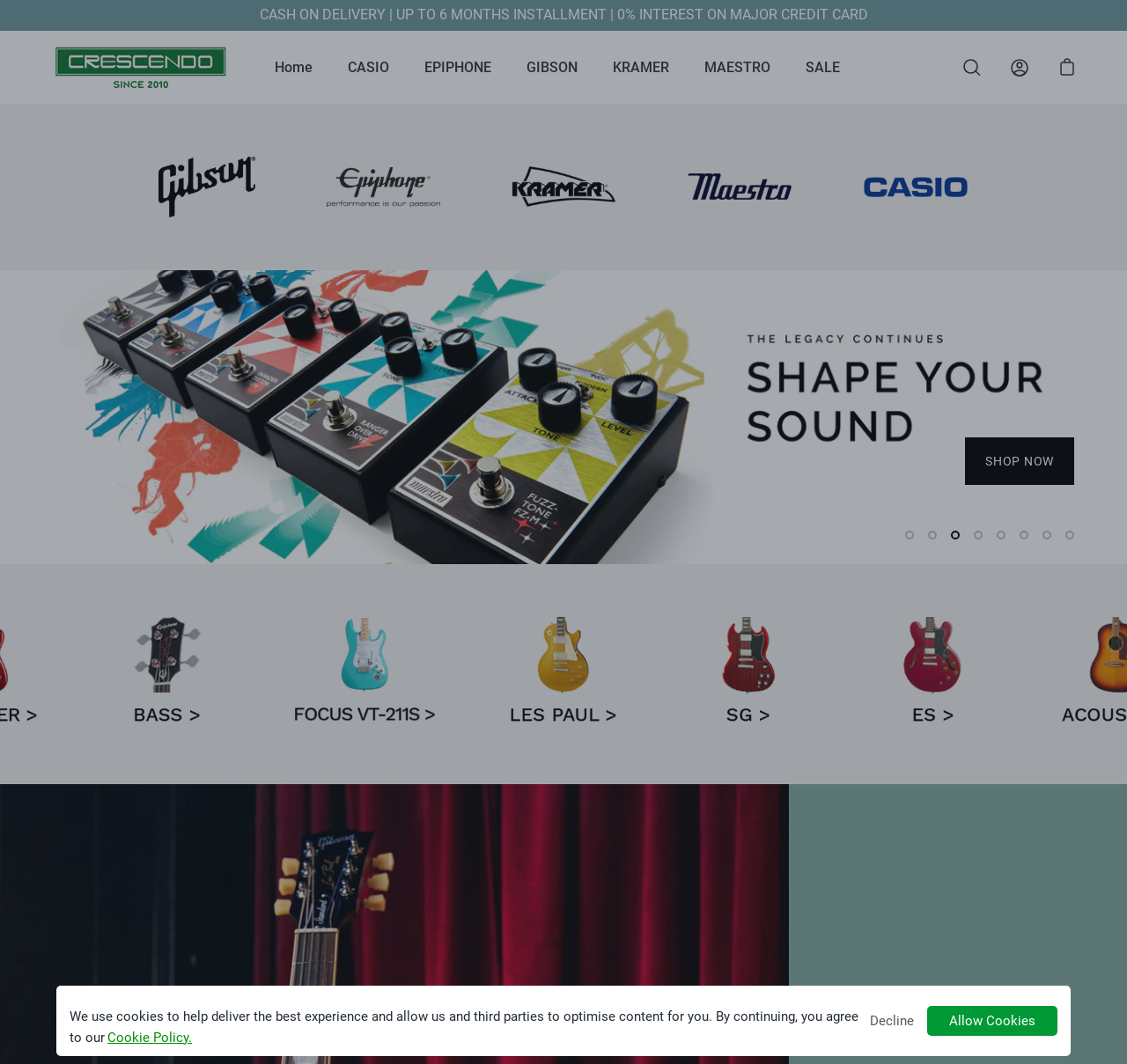Using the provided element description "Treatment", determine the bounding box coordinates of the UI element.

None